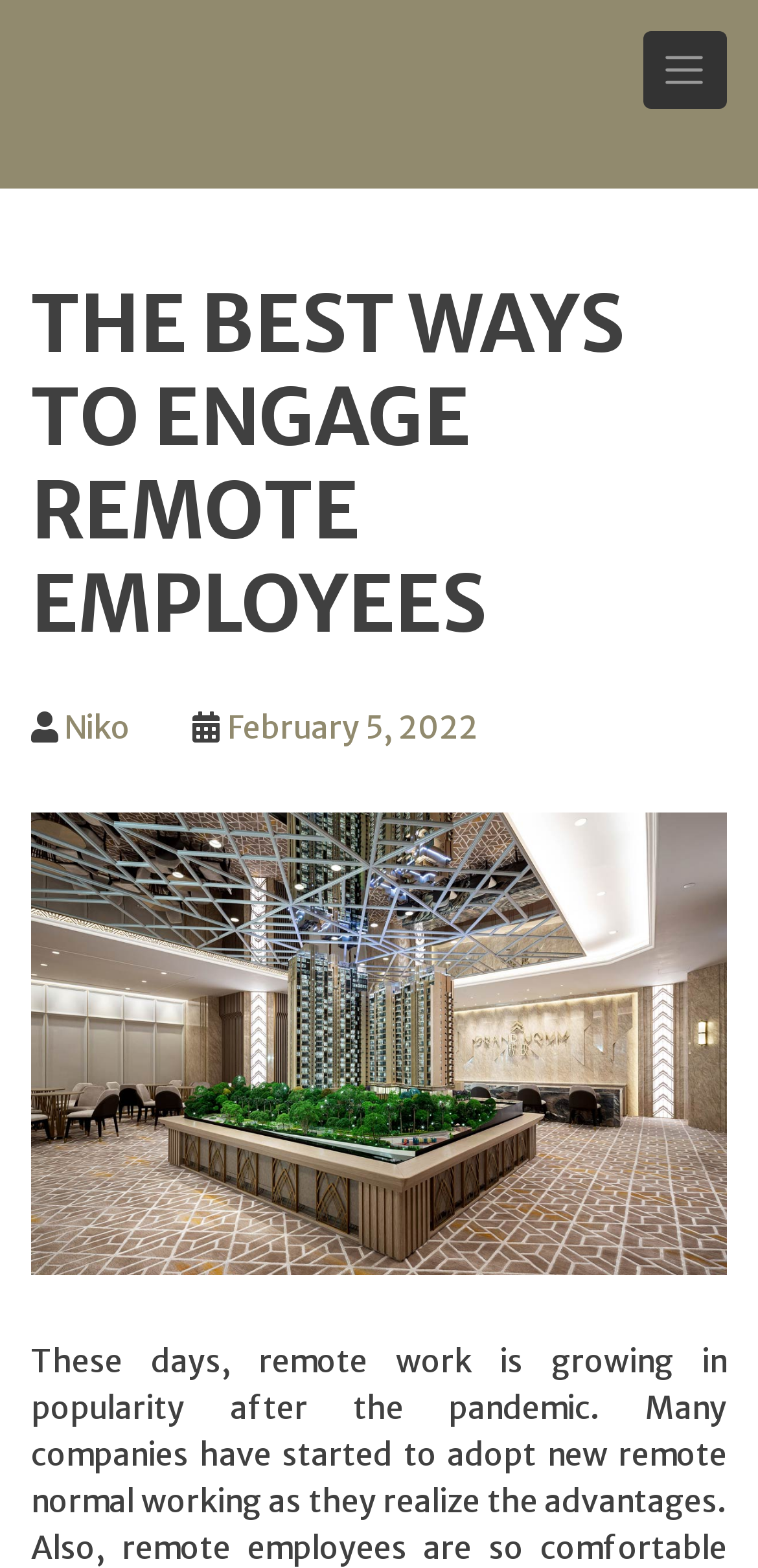What is the main topic of the article?
Answer the question with as much detail as you can, using the image as a reference.

I found the main topic of the article by looking at the heading element in the header section, which has the text 'THE BEST WAYS TO ENGAGE REMOTE EMPLOYEES', which suggests that the article is about engaging remote employees.